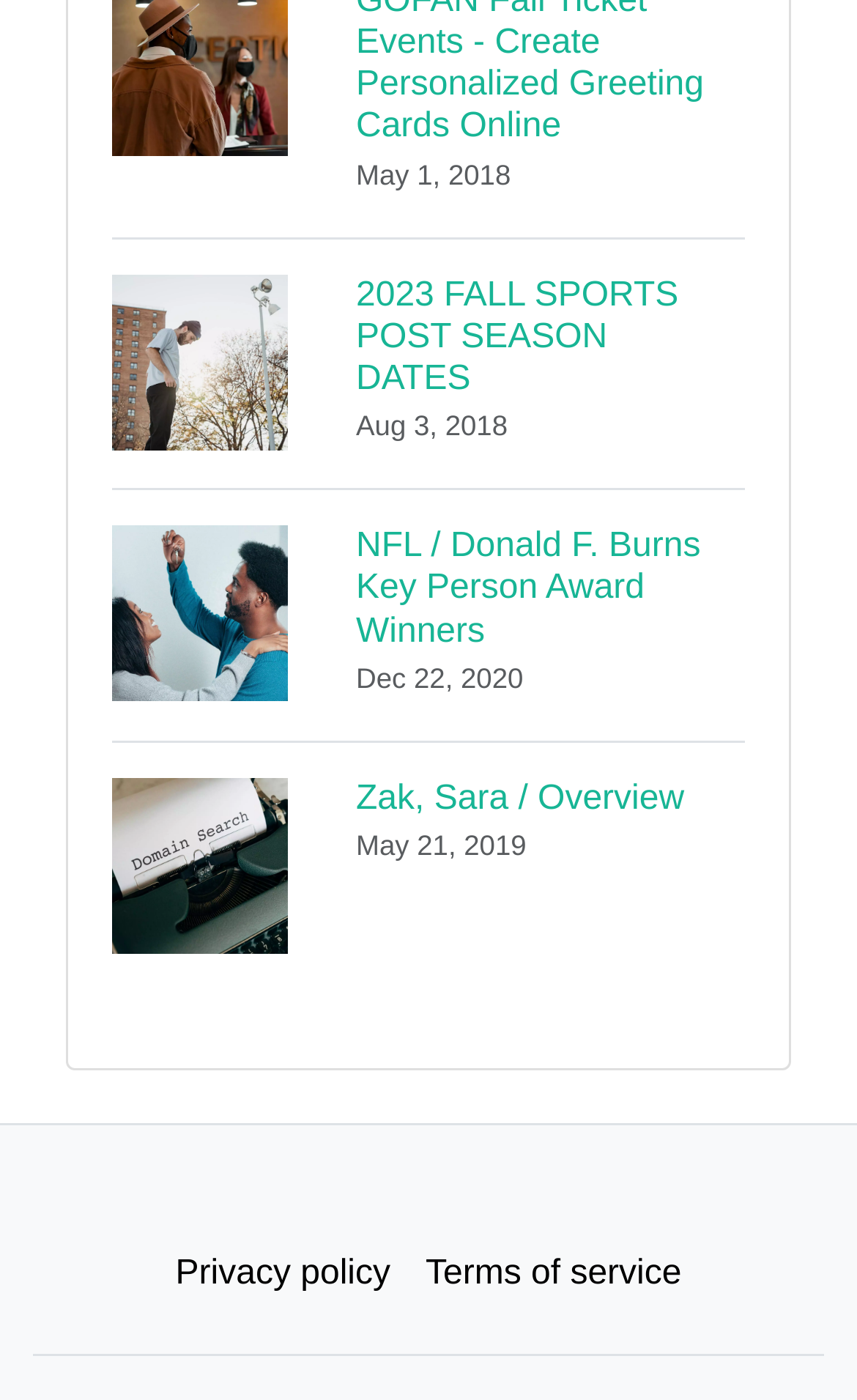Please provide the bounding box coordinates in the format (top-left x, top-left y, bottom-right x, bottom-right y). Remember, all values are floating point numbers between 0 and 1. What is the bounding box coordinate of the region described as: Privacy policy

[0.184, 0.879, 0.476, 0.942]